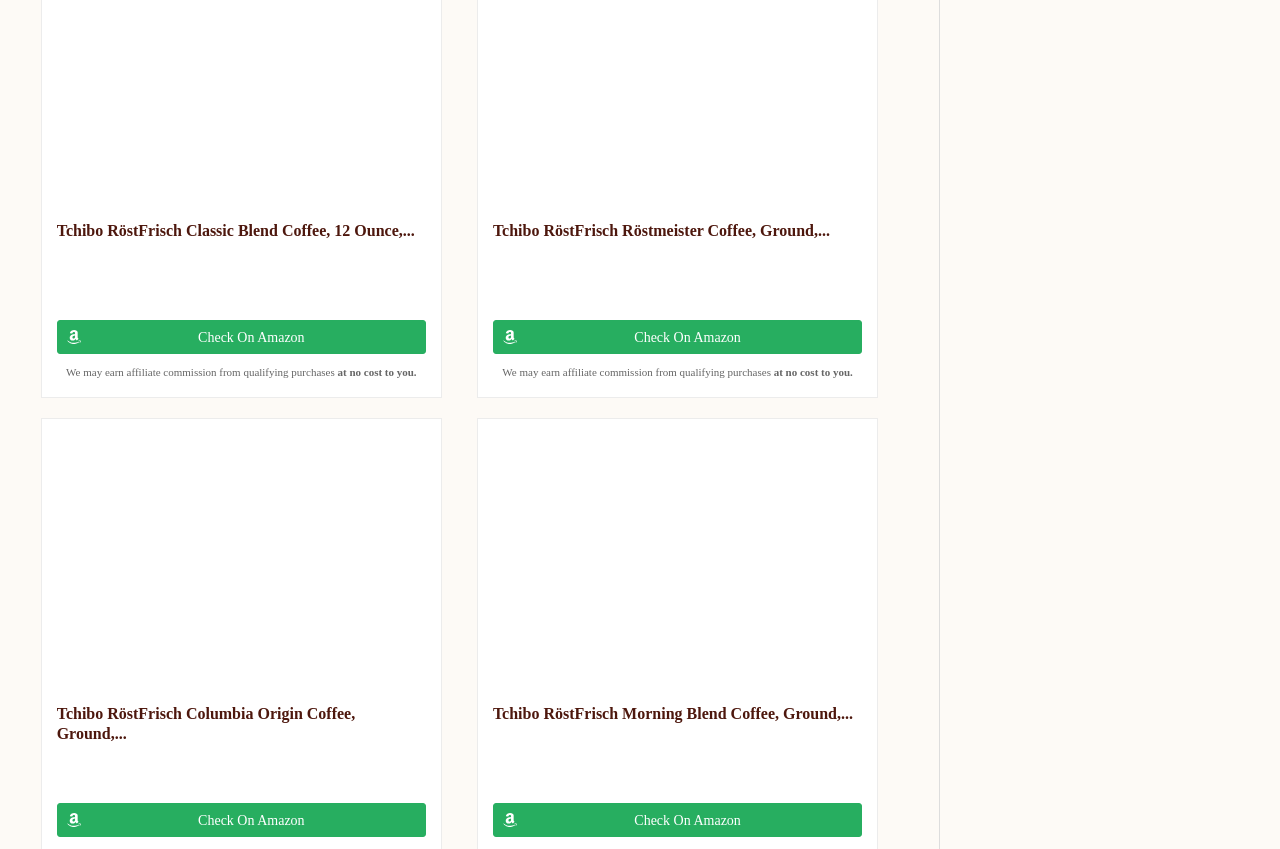Provide a one-word or short-phrase answer to the question:
How many images of coffee products are displayed?

2